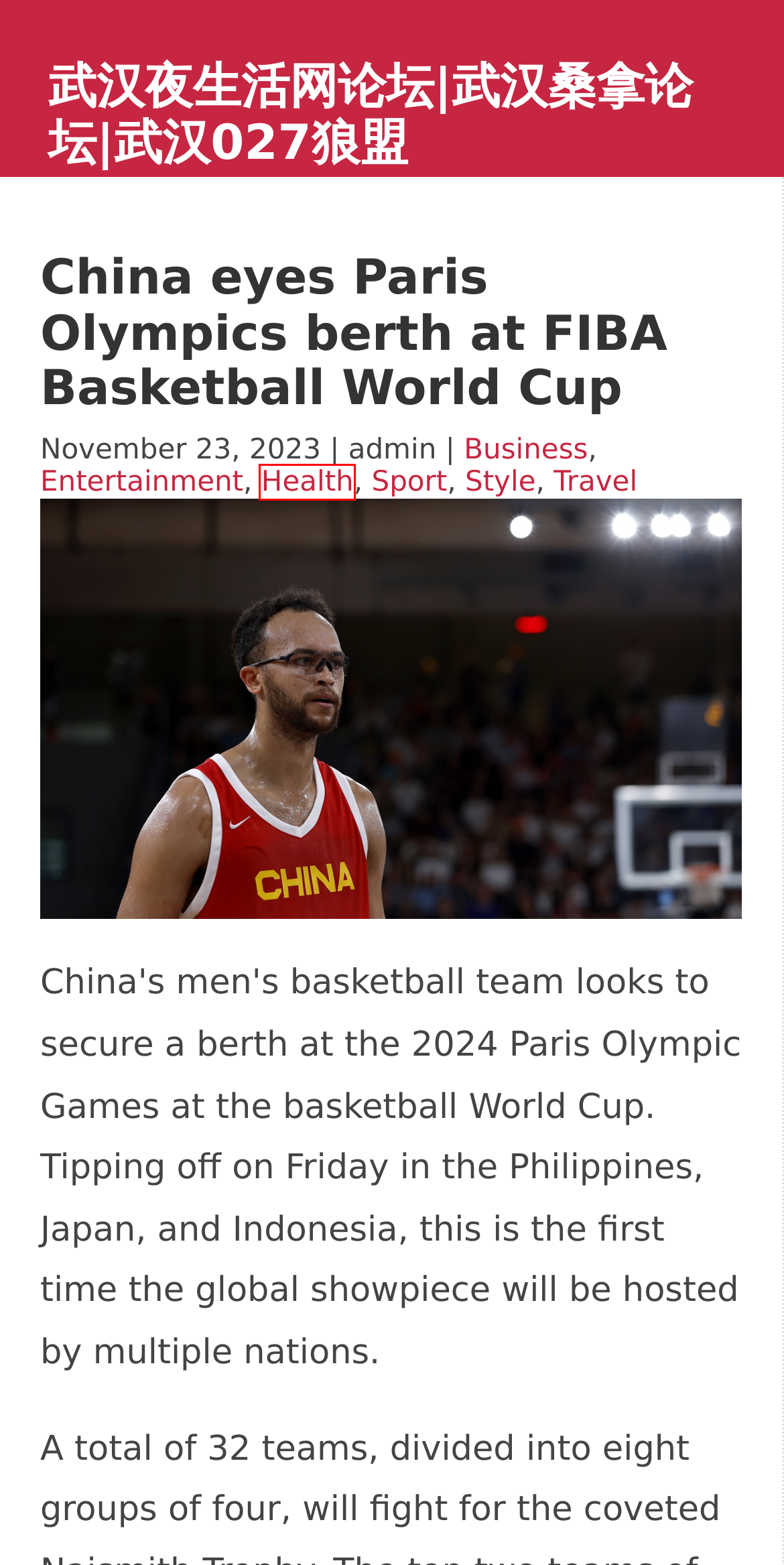You have a screenshot showing a webpage with a red bounding box around a UI element. Choose the webpage description that best matches the new page after clicking the highlighted element. Here are the options:
A. Health - 武汉夜生活网论坛|武汉桑拿论坛|武汉027狼盟
B. Entertainment - 武汉夜生活网论坛|武汉桑拿论坛|武汉027狼盟
C. Travel - 武汉夜生活网论坛|武汉桑拿论坛|武汉027狼盟
D. Publisherly | Mighty WP
E. China eyes Paris Olympics berth at FIBA Basketball World Cup - 武汉夜生活网论坛|武汉桑拿论坛|武汉027狼盟
F. 武汉夜生活网论坛|武汉桑拿论坛|武汉027狼盟 - Powered by WuHan Night！
G. Business - 武汉夜生活网论坛|武汉桑拿论坛|武汉027狼盟
H. Sport - 武汉夜生活网论坛|武汉桑拿论坛|武汉027狼盟

A